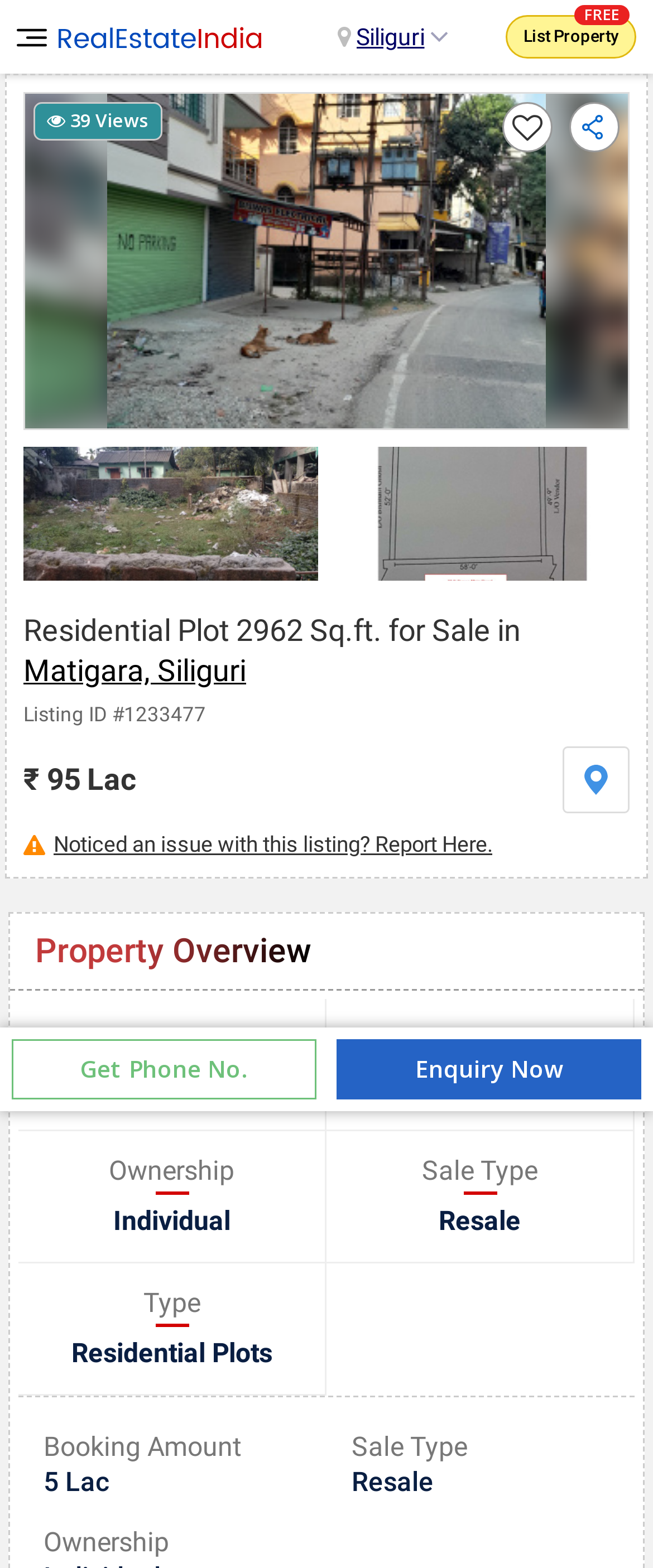Can you determine the bounding box coordinates of the area that needs to be clicked to fulfill the following instruction: "Report an issue with this listing"?

[0.082, 0.53, 0.754, 0.546]